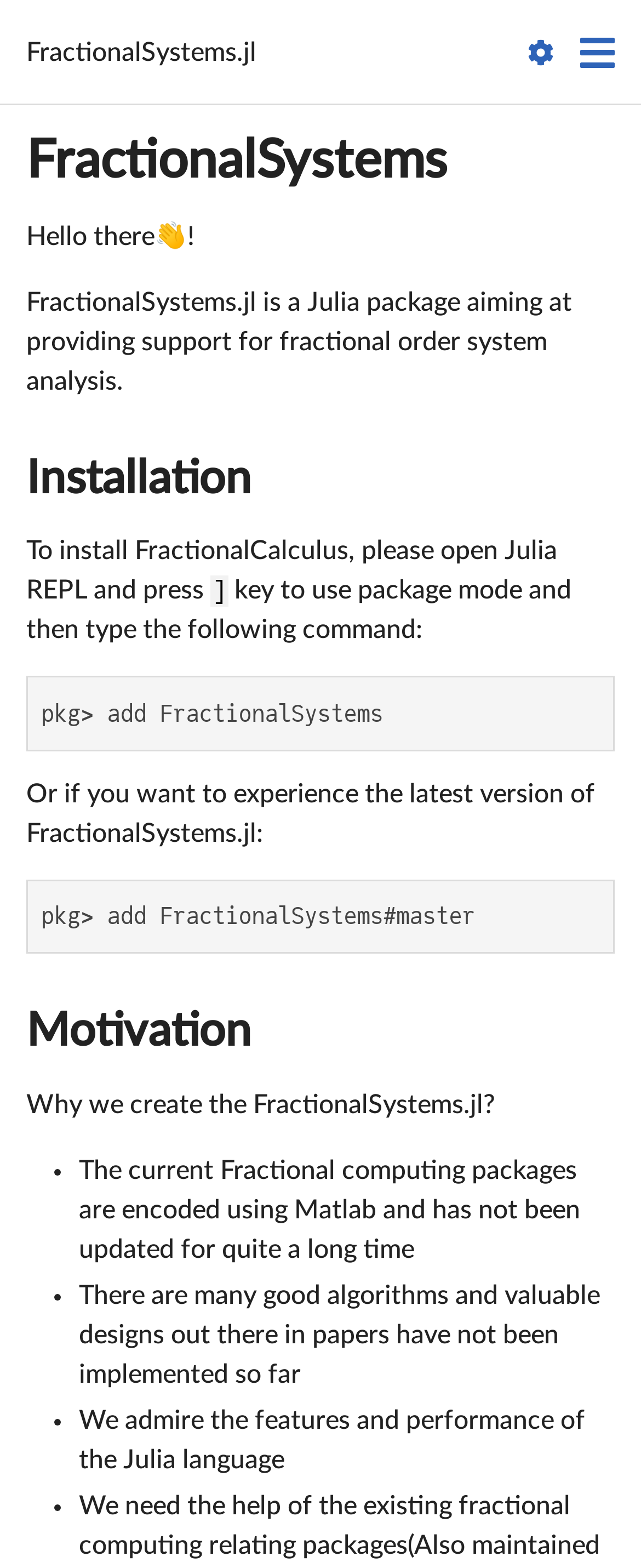Based on the image, please elaborate on the answer to the following question:
How to install FractionalSystems.jl?

To install FractionalSystems.jl, one needs to open Julia REPL and press the key to use package mode, then type the command 'pkg> add FractionalSystems' as instructed in the Installation section.